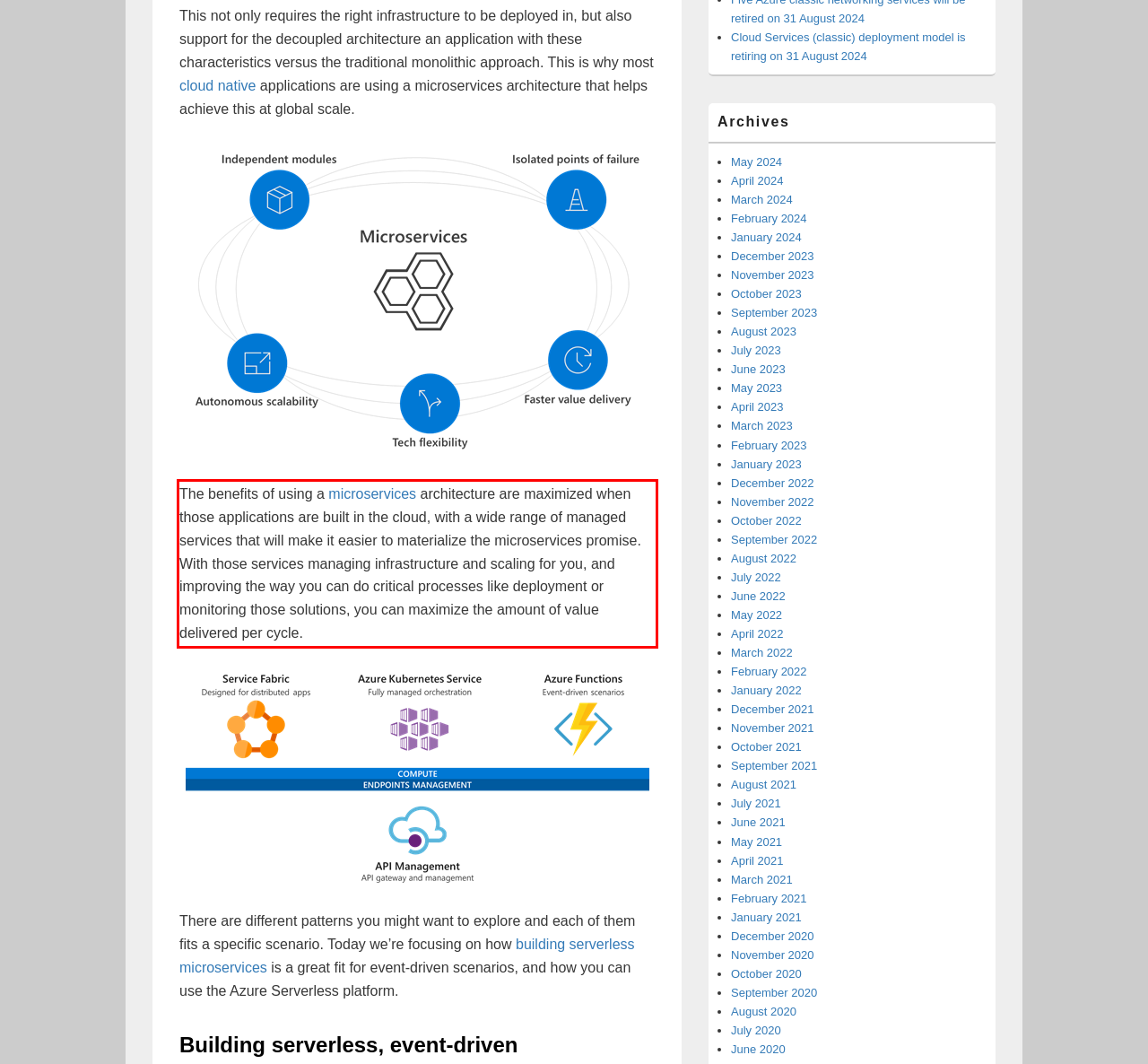Please take the screenshot of the webpage, find the red bounding box, and generate the text content that is within this red bounding box.

The benefits of using a microservices architecture are maximized when those applications are built in the cloud, with a wide range of managed services that will make it easier to materialize the microservices promise. With those services managing infrastructure and scaling for you, and improving the way you can do critical processes like deployment or monitoring those solutions, you can maximize the amount of value delivered per cycle.